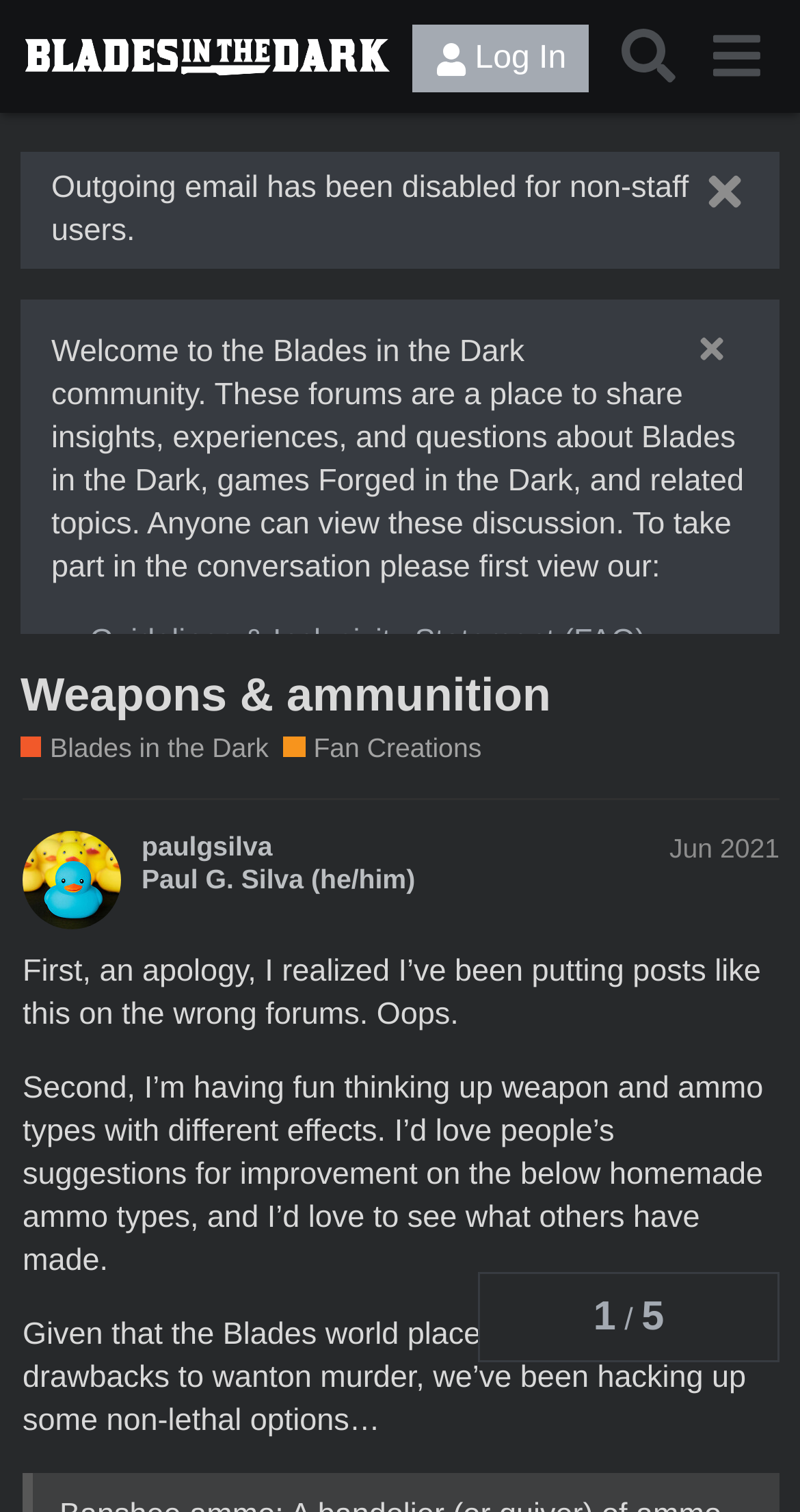Use a single word or phrase to answer the question:
What is the name of the category where fan creations are posted?

Fan Creations